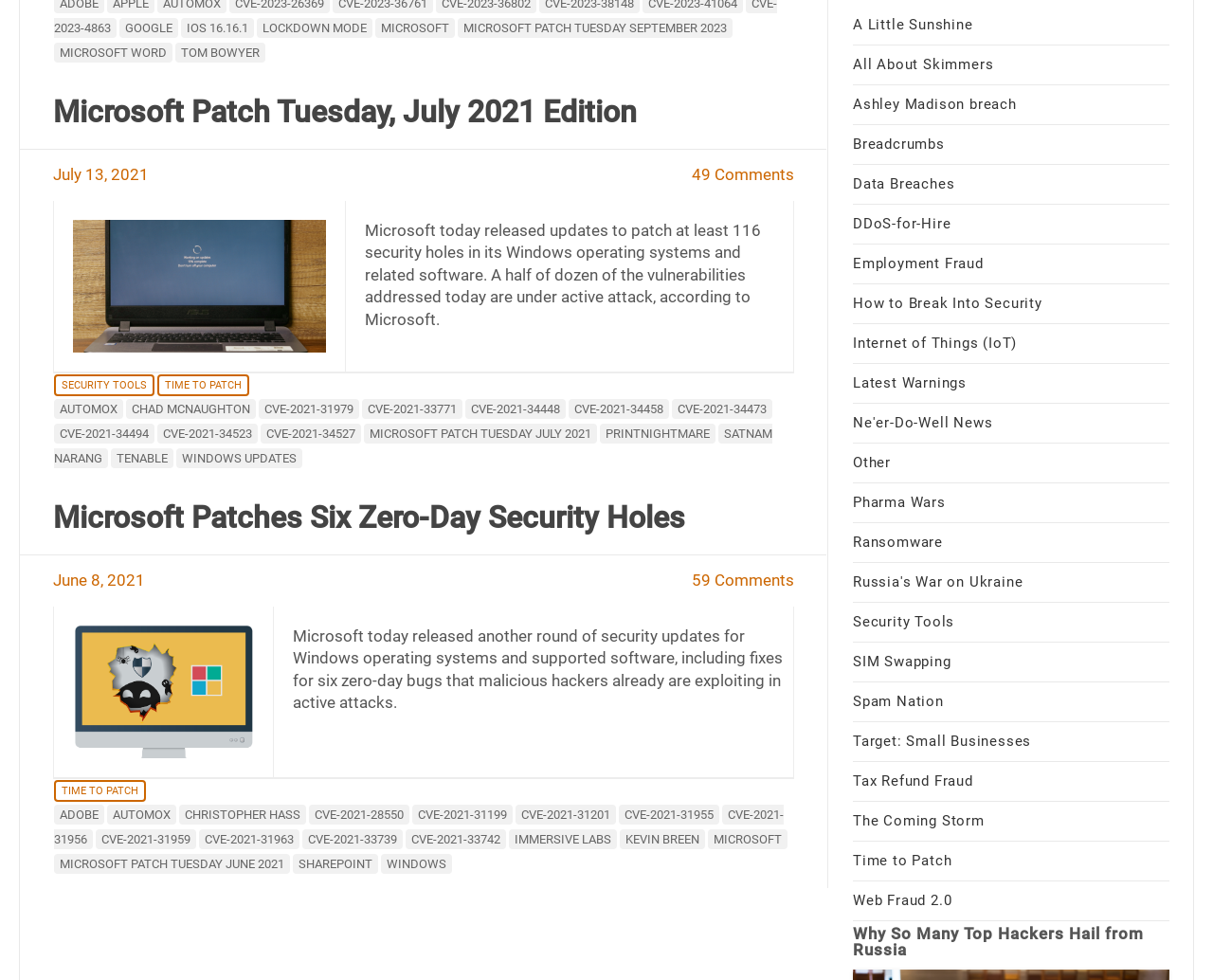Please find the bounding box coordinates for the clickable element needed to perform this instruction: "Click on MICROSOFT PATCH TUESDAY JULY 2021".

[0.377, 0.018, 0.604, 0.038]